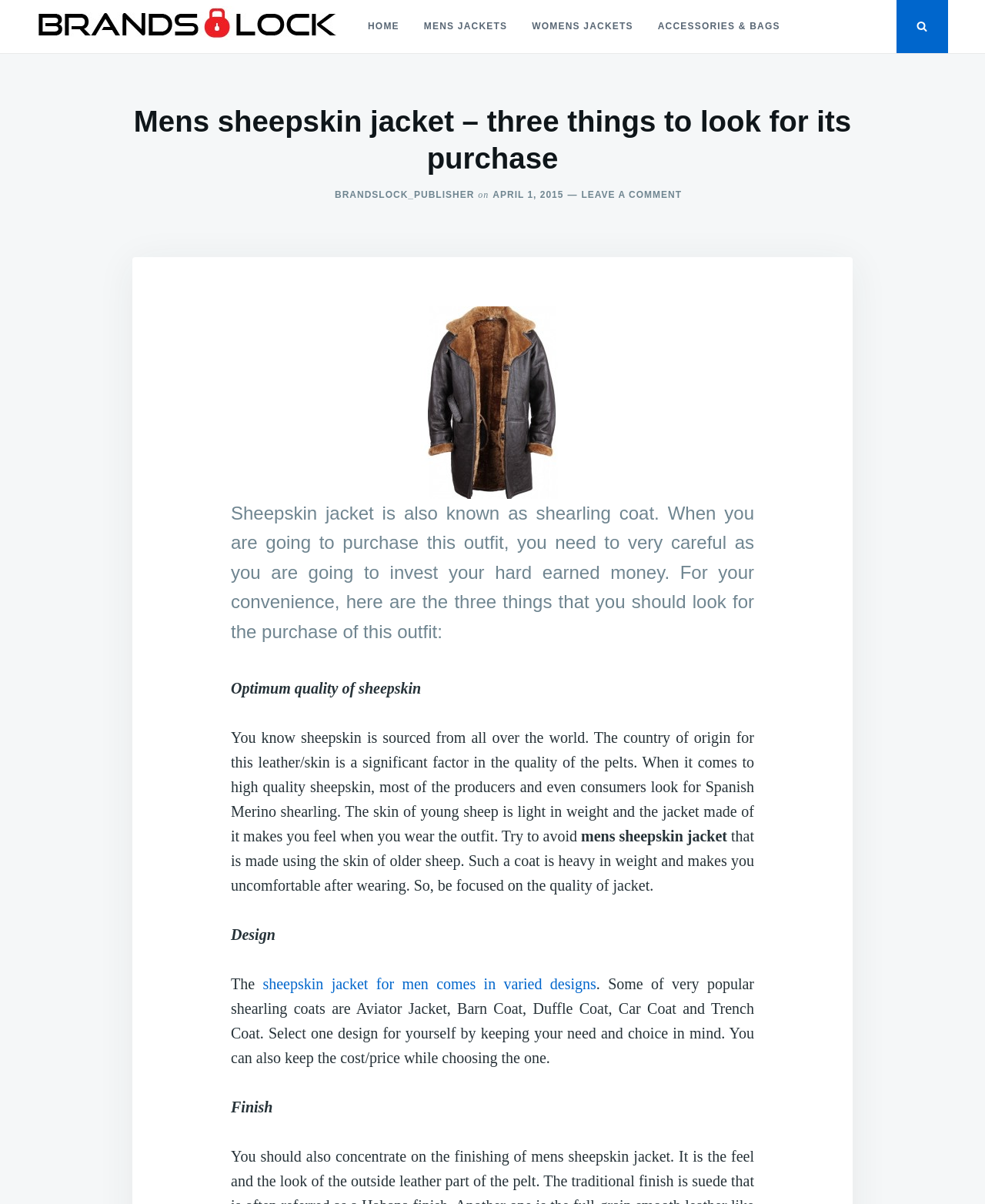Please find the top heading of the webpage and generate its text.

Mens sheepskin jacket – three things to look for its purchase